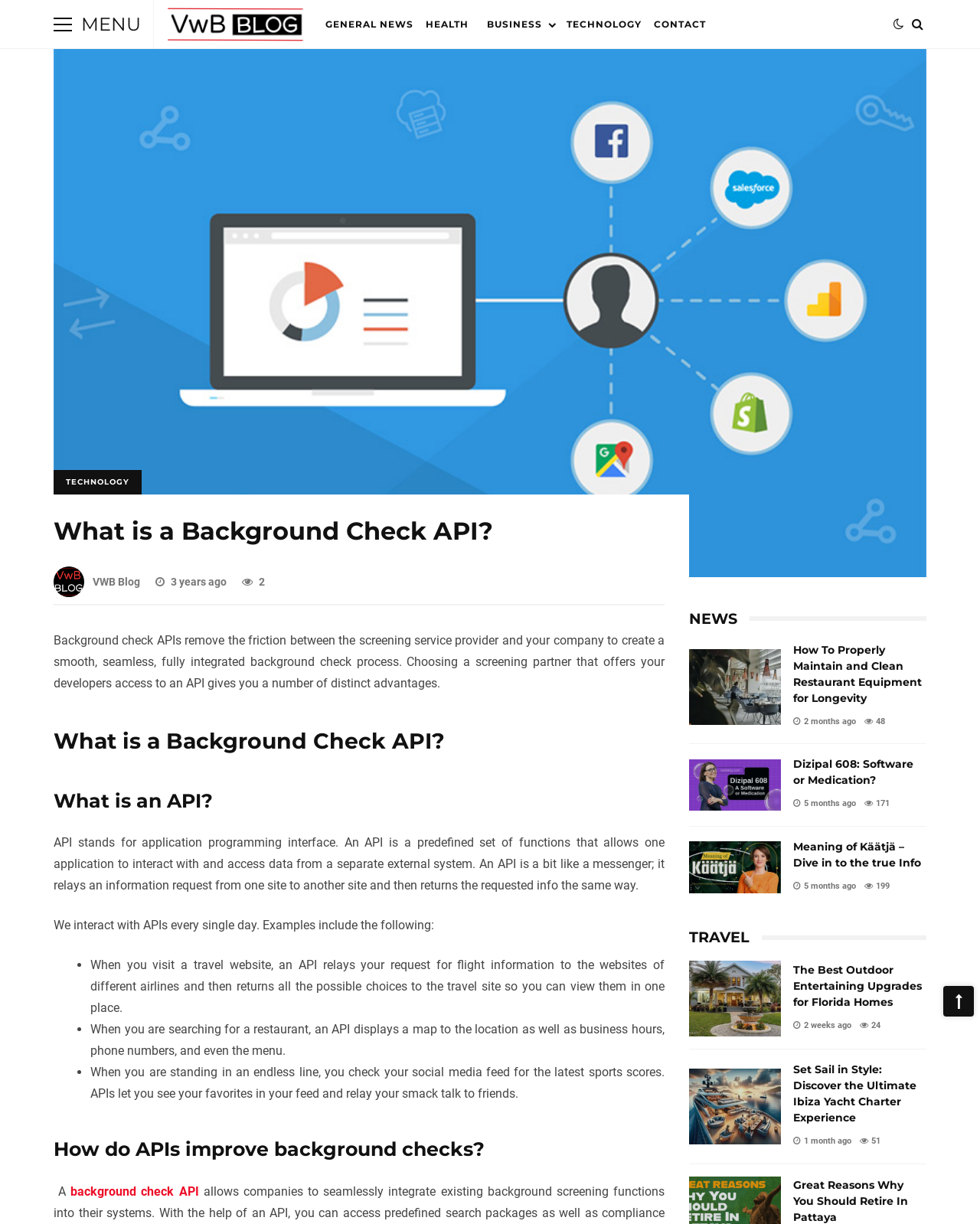Determine the bounding box coordinates of the section I need to click to execute the following instruction: "Learn about Dizipal 608". Provide the coordinates as four float numbers between 0 and 1, i.e., [left, top, right, bottom].

[0.703, 0.62, 0.797, 0.663]